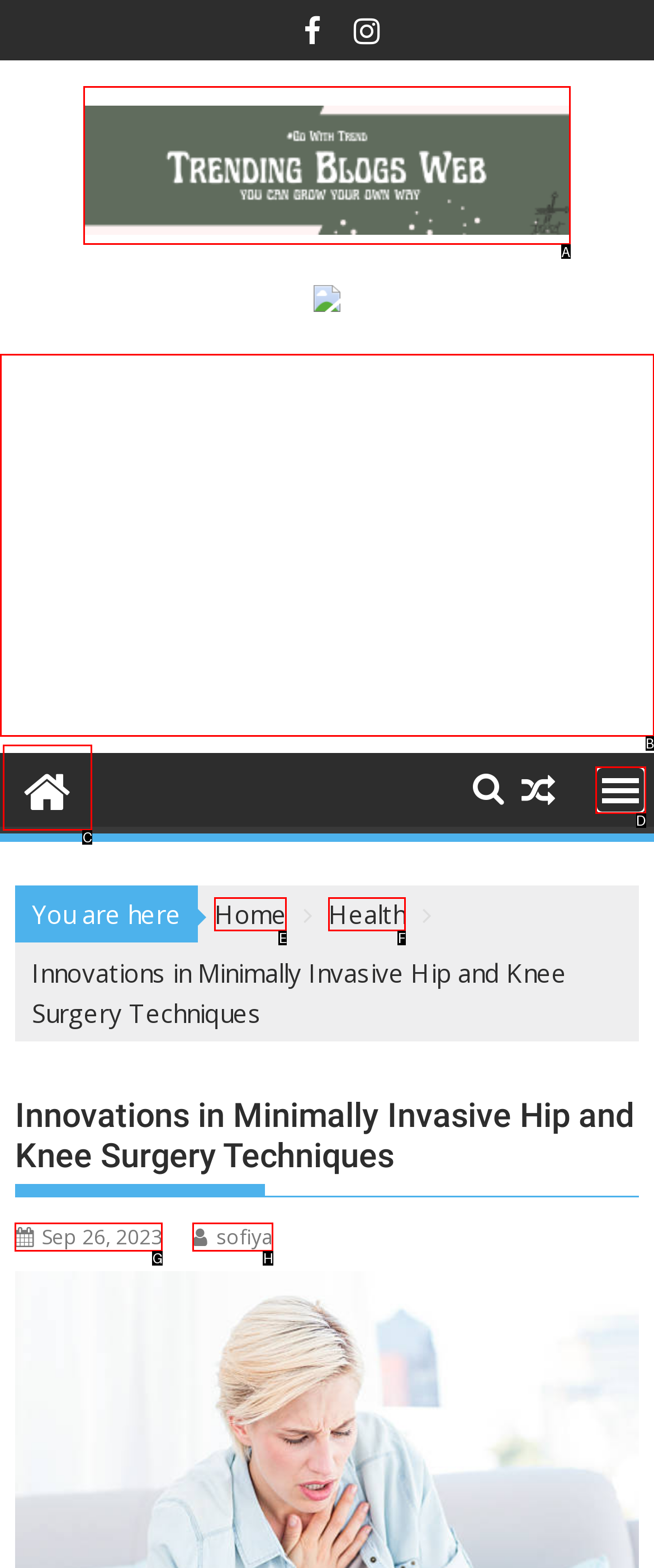From the given choices, which option should you click to complete this task: Visit Portfolio page? Answer with the letter of the correct option.

None